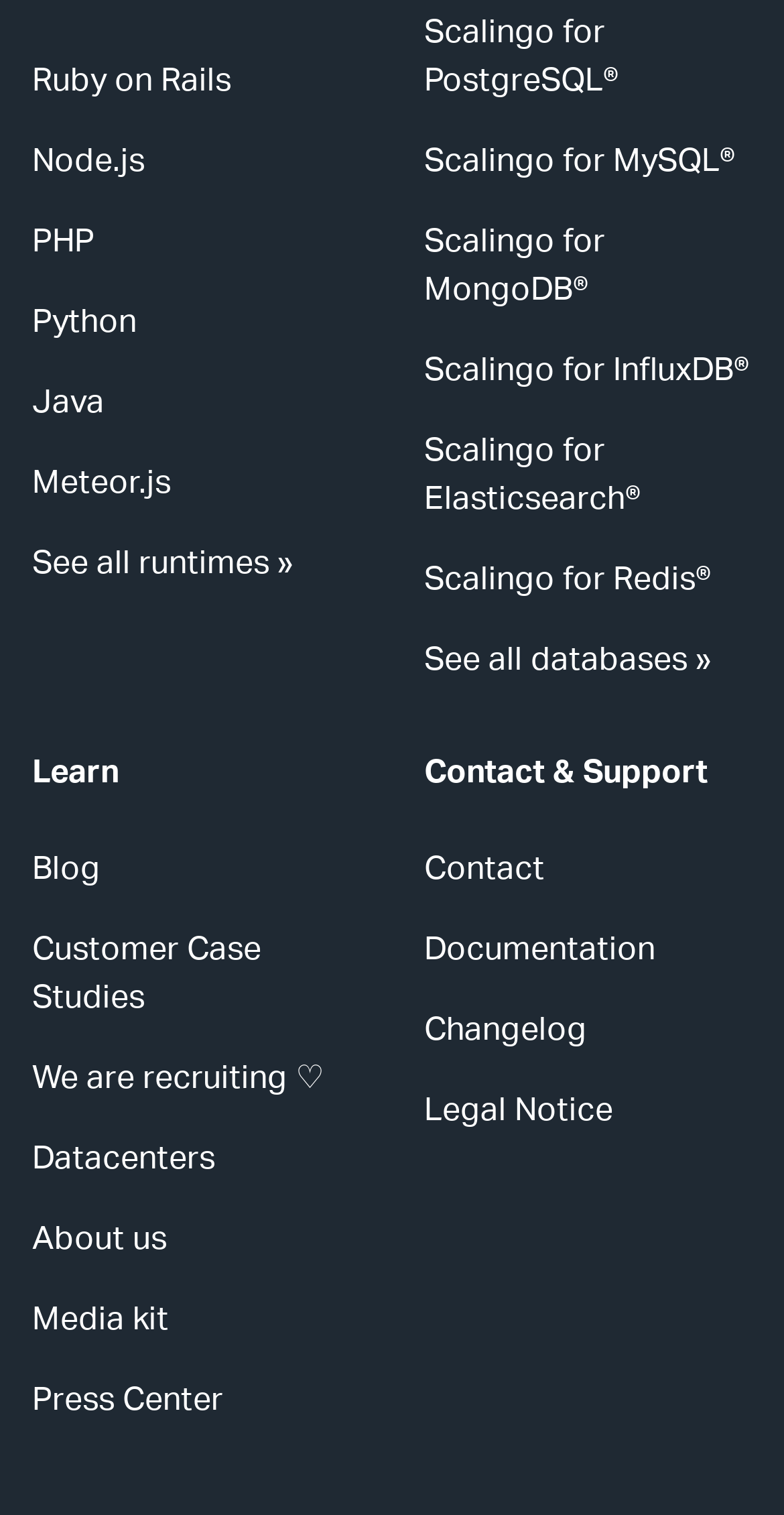Refer to the image and provide an in-depth answer to the question:
What databases are supported by Scalingo?

I noticed a section on the webpage dedicated to Scalingo, which lists various databases it supports, including PostgreSQL, MySQL, MongoDB, InfluxDB, Elasticsearch, and Redis, indicating that Scalingo provides compatibility with these databases.